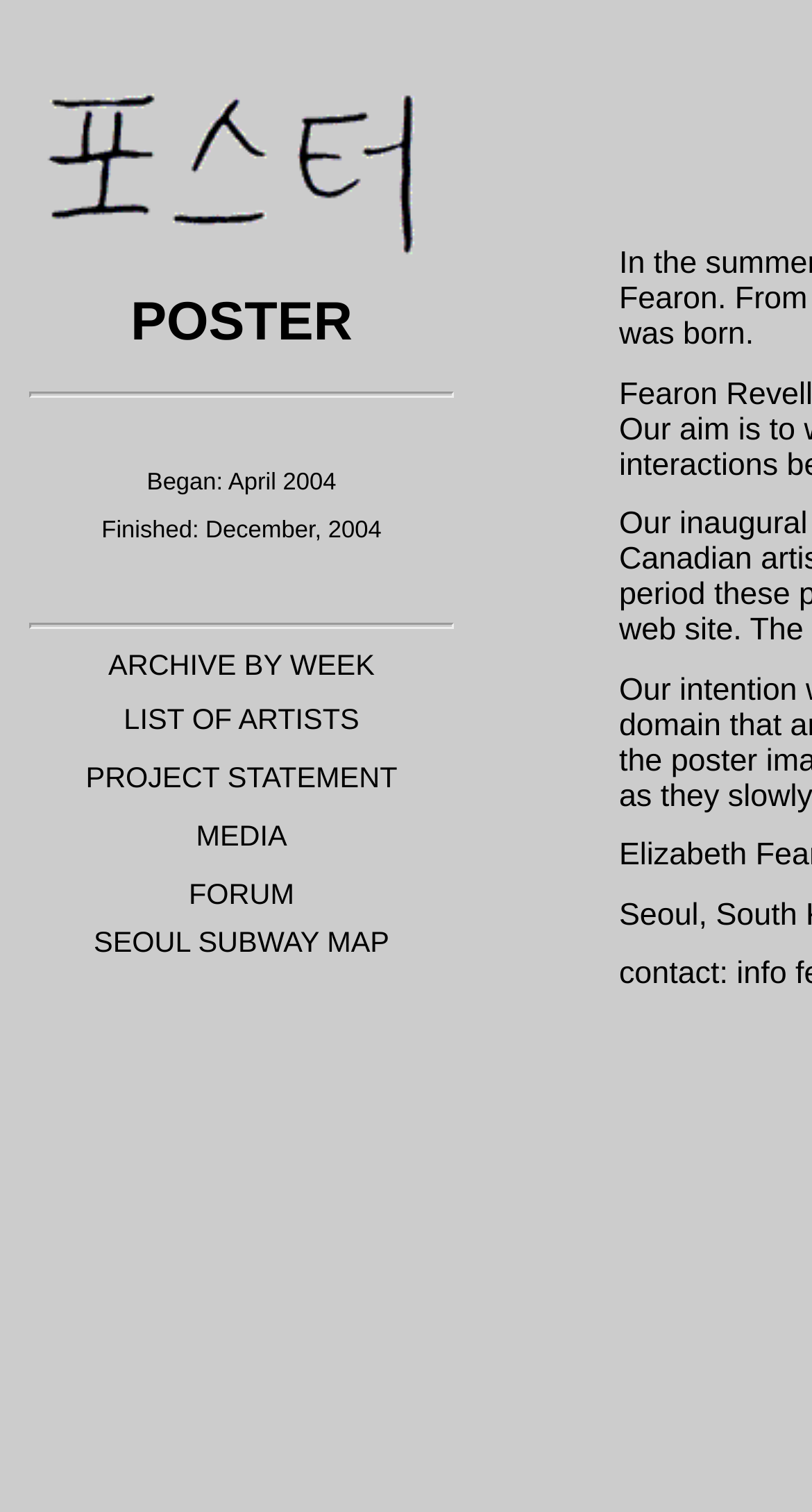What is the first item in the table?
Please ensure your answer to the question is detailed and covers all necessary aspects.

The first item in the table is 'POSTER', which is a heading element located in the first table row. It has a bounding box with coordinates [0.036, 0.195, 0.559, 0.235].